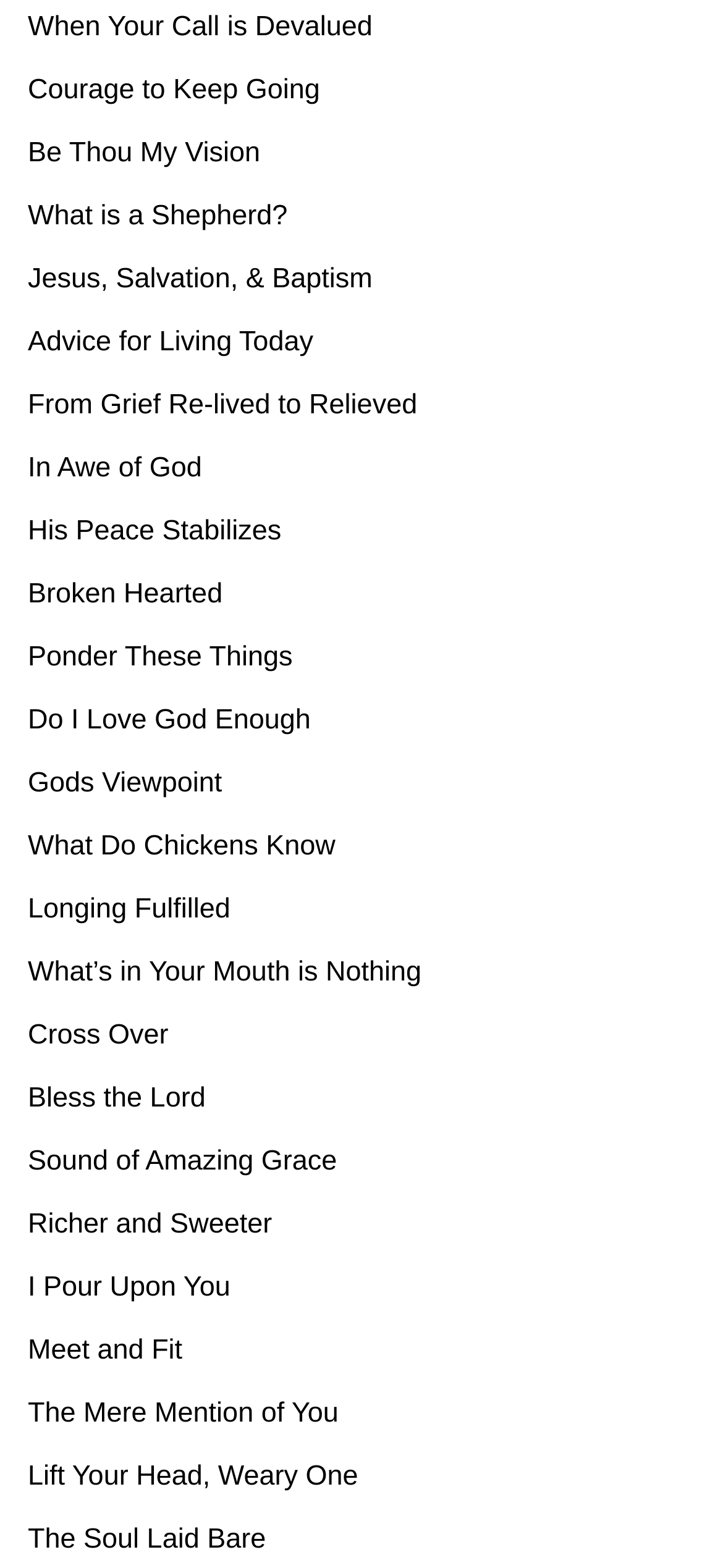Please give a short response to the question using one word or a phrase:
What is the first link on the webpage?

When Your Call is Devalued